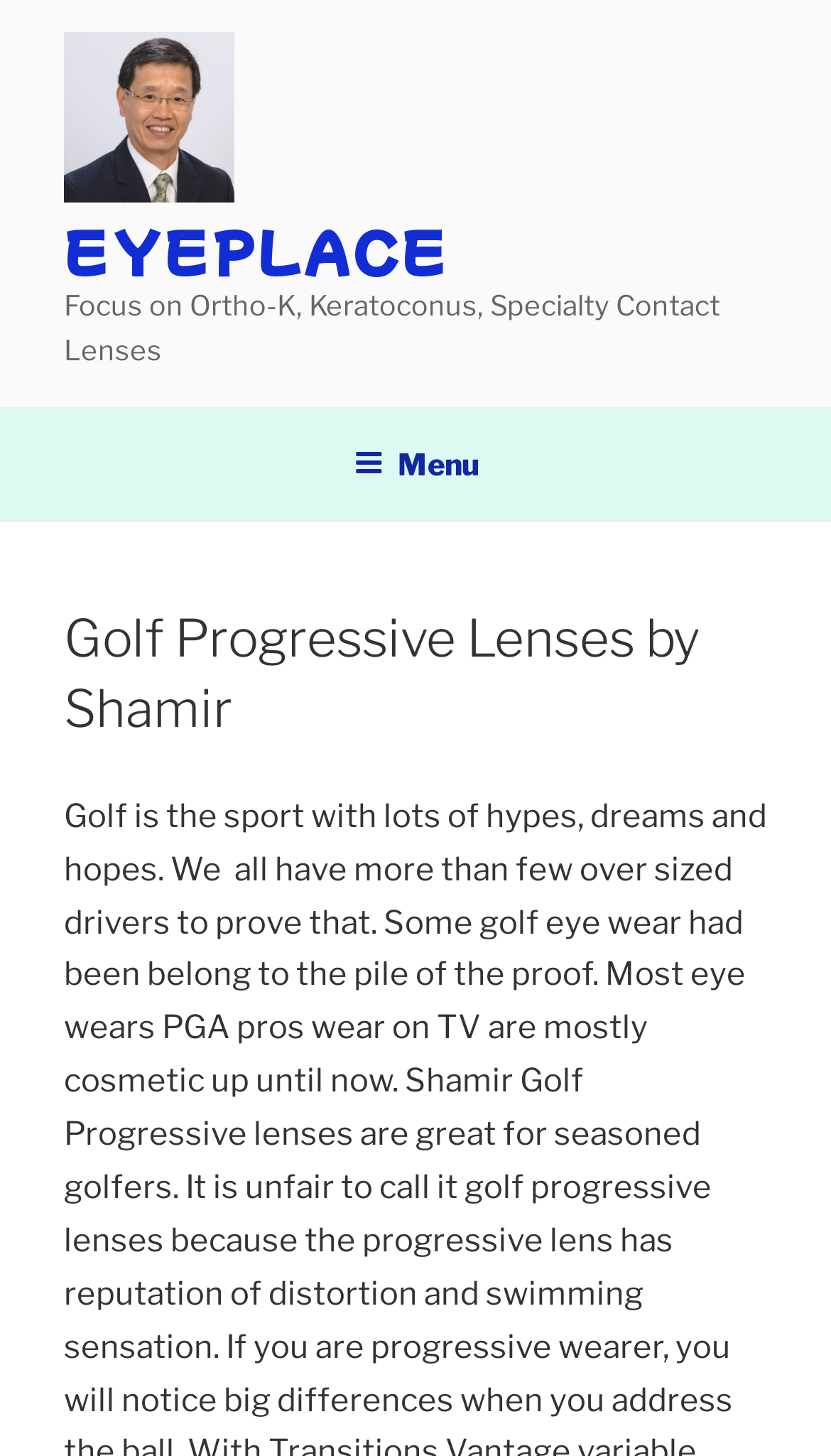What is the purpose of the button 'Menu'?
Your answer should be a single word or phrase derived from the screenshot.

To control the top menu